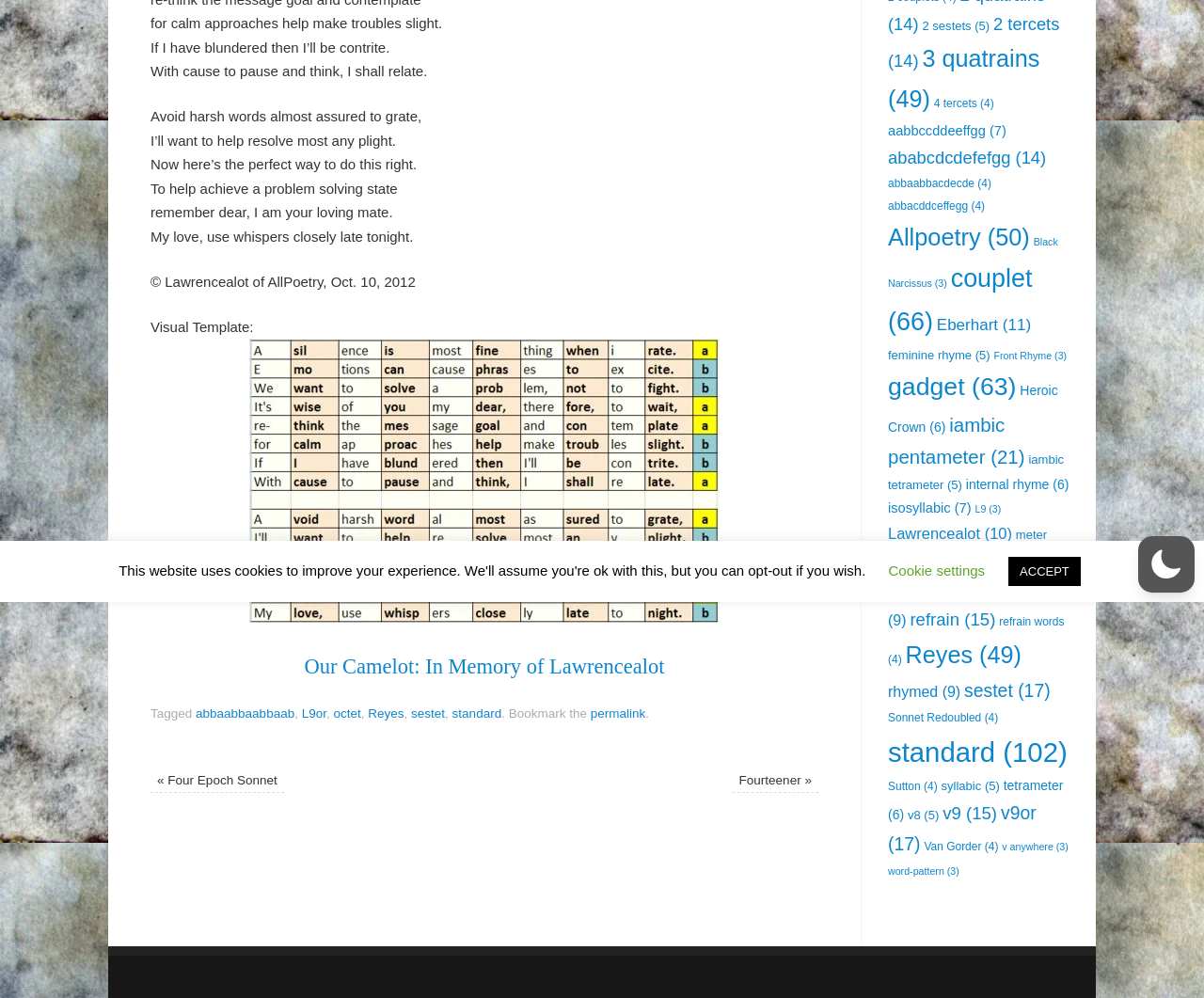Locate the bounding box coordinates of the UI element described by: "permalink". Provide the coordinates as four float numbers between 0 and 1, formatted as [left, top, right, bottom].

[0.49, 0.708, 0.536, 0.722]